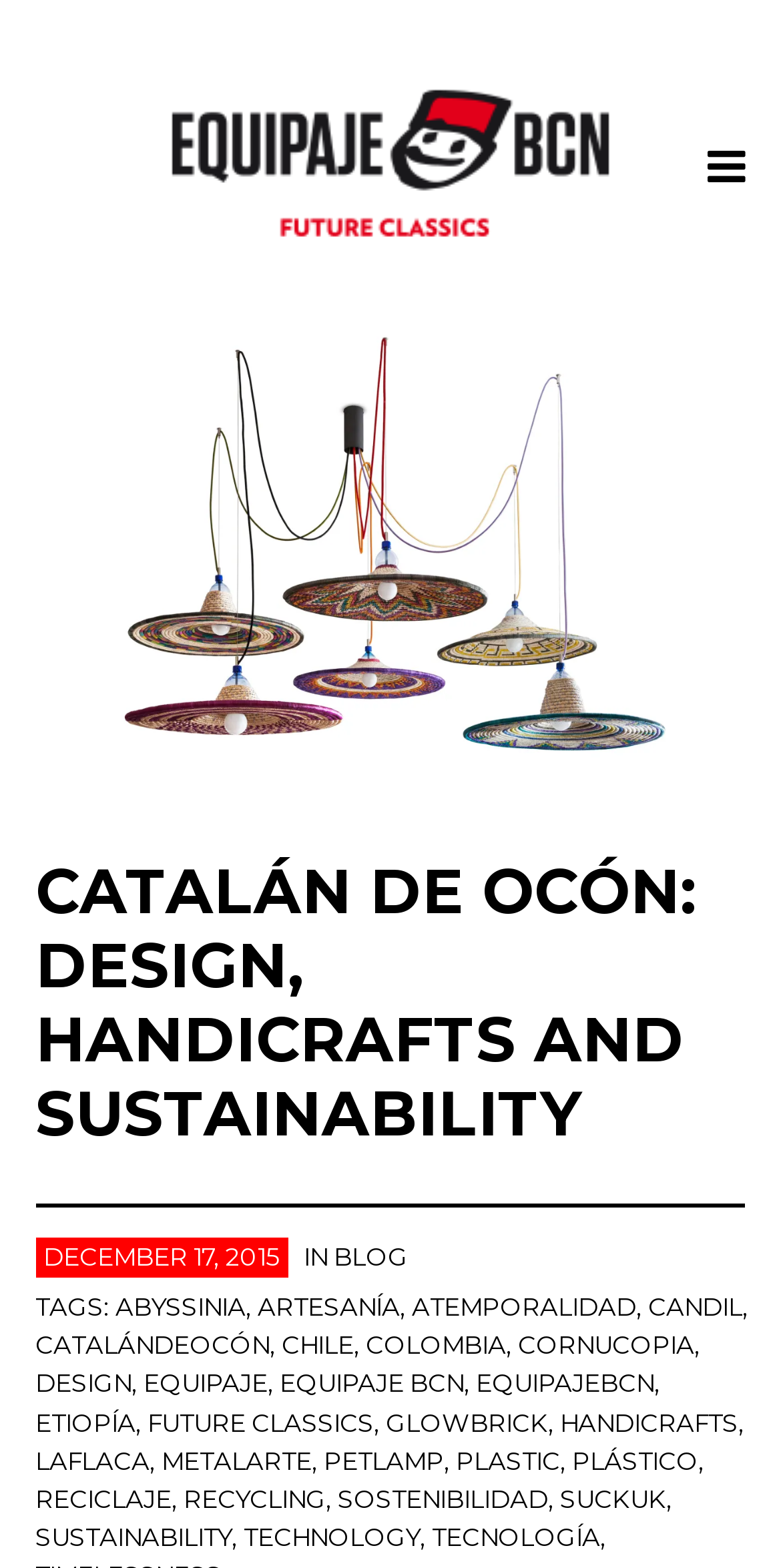Determine the bounding box coordinates for the region that must be clicked to execute the following instruction: "Check the article 'Best gaming laptop under 1000 in 2024'".

None